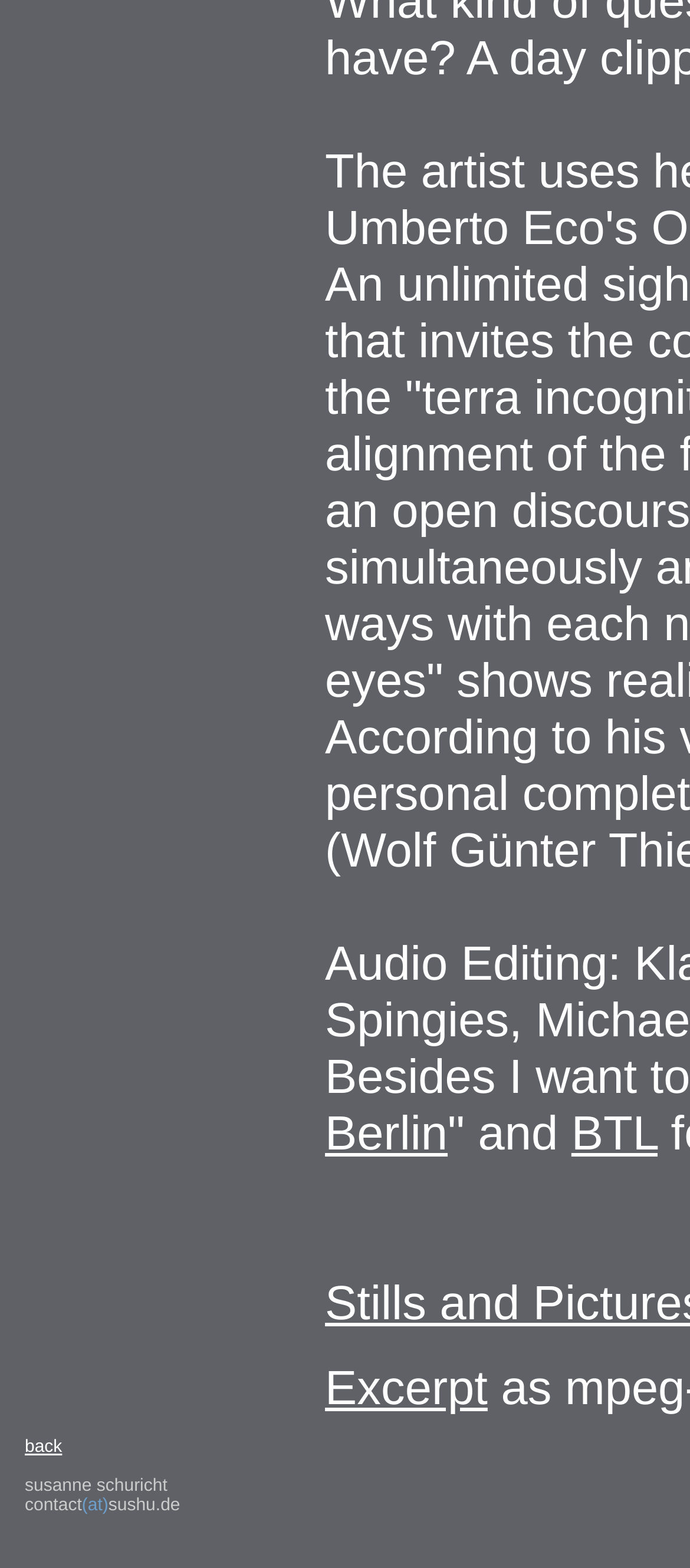Using the details in the image, give a detailed response to the question below:
What is the text next to the 'BTL' link?

I found the static text element ' and' located next to the 'BTL' link at the top of the webpage.